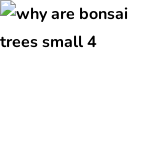What does the thumbnail visually represent?
Using the visual information, respond with a single word or phrase.

The theme of bonsai cultivation